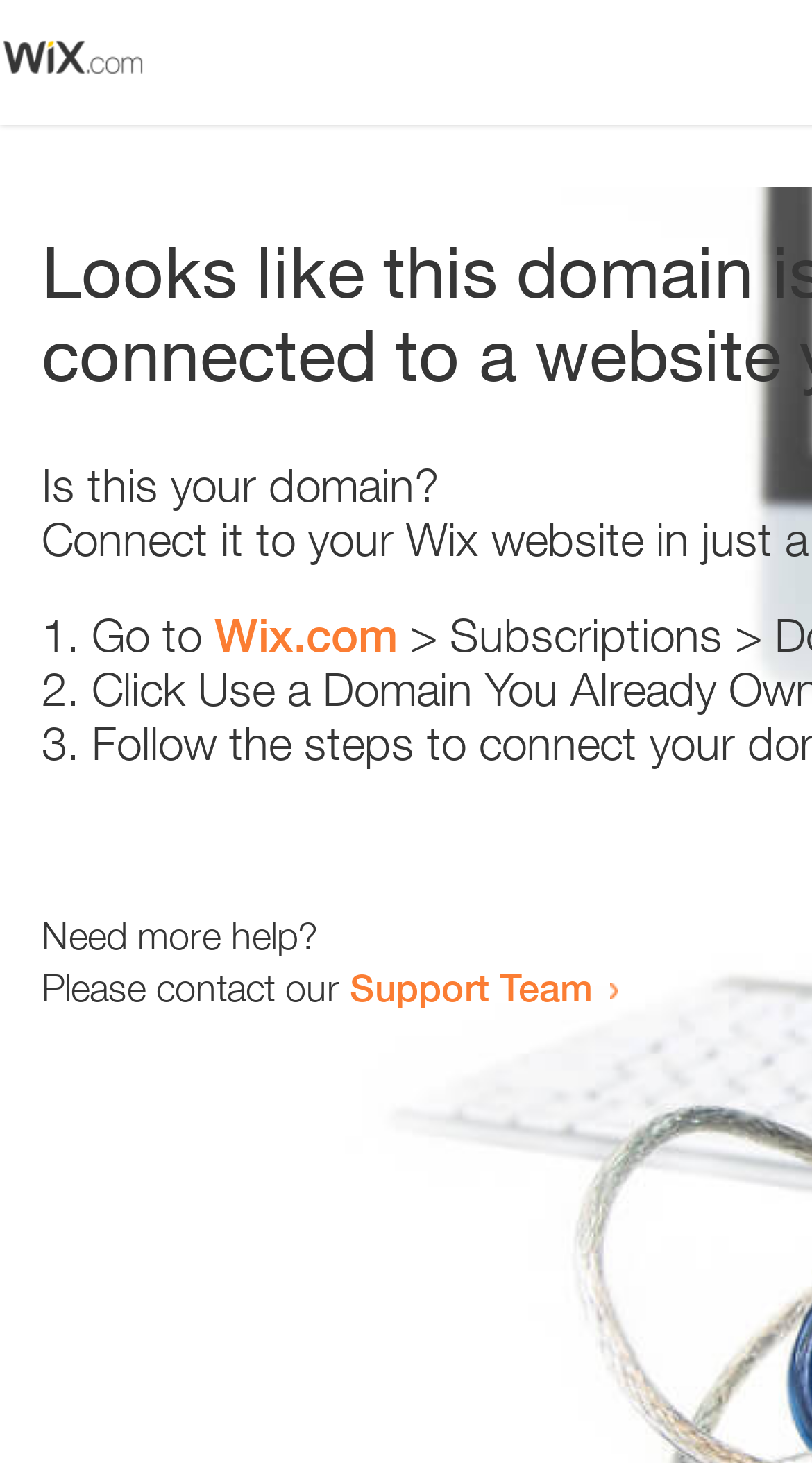Please provide the bounding box coordinates for the UI element as described: "Wix.com". The coordinates must be four floats between 0 and 1, represented as [left, top, right, bottom].

[0.264, 0.416, 0.49, 0.453]